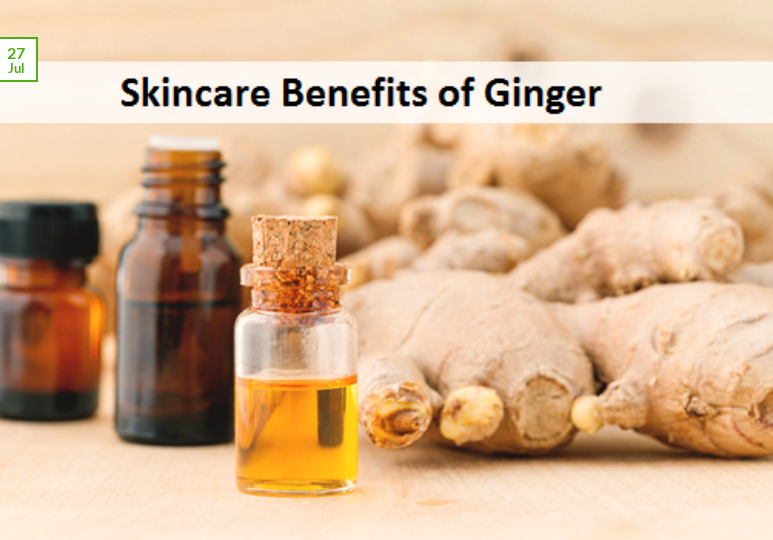Using the information in the image, give a detailed answer to the following question: What is the background of the image filled with?

The background of the image is filled with fresh ginger roots, emphasizing ginger's natural source and its importance in skincare.